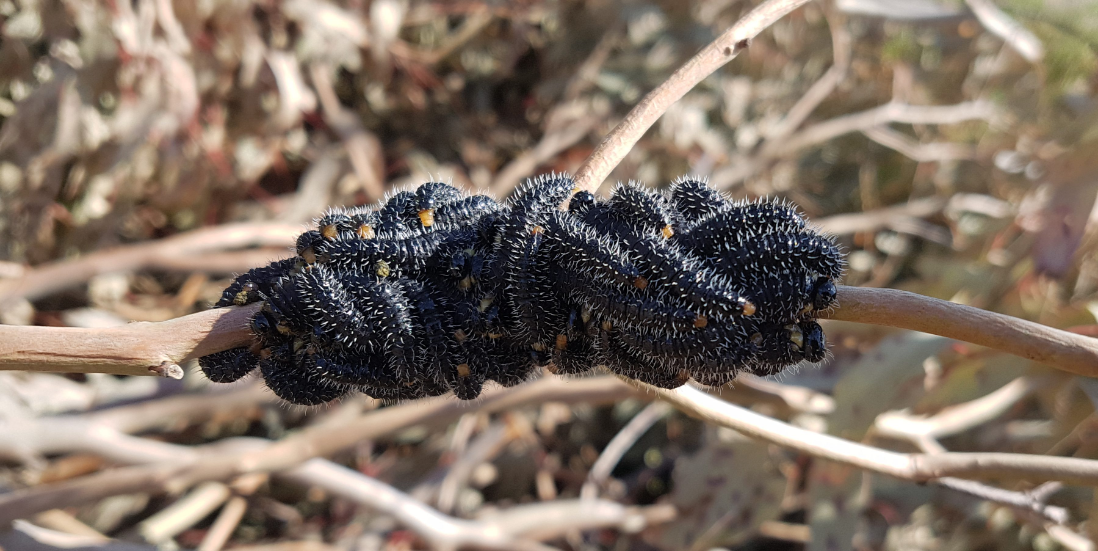Describe thoroughly the contents of the image.

The image depicts a striking cluster of black caterpillars resting on a branch, showcasing their intricate, spiky textures and vibrant orangish-yellow spots. These caterpillars are likely from a species known for their distinctive appearance, highlighting nature's fascinating diversity. The background features blurred foliage, emphasizing the focus on the caterpillars as they blend subtly with their surroundings. This image captures a moment of stillness in the insect world, illustrating the beauty and complexity of life in nature. The scene perfectly complements the theme of "Firestarter," as suggested by the associated text elements regarding transformation and habitation challenges.